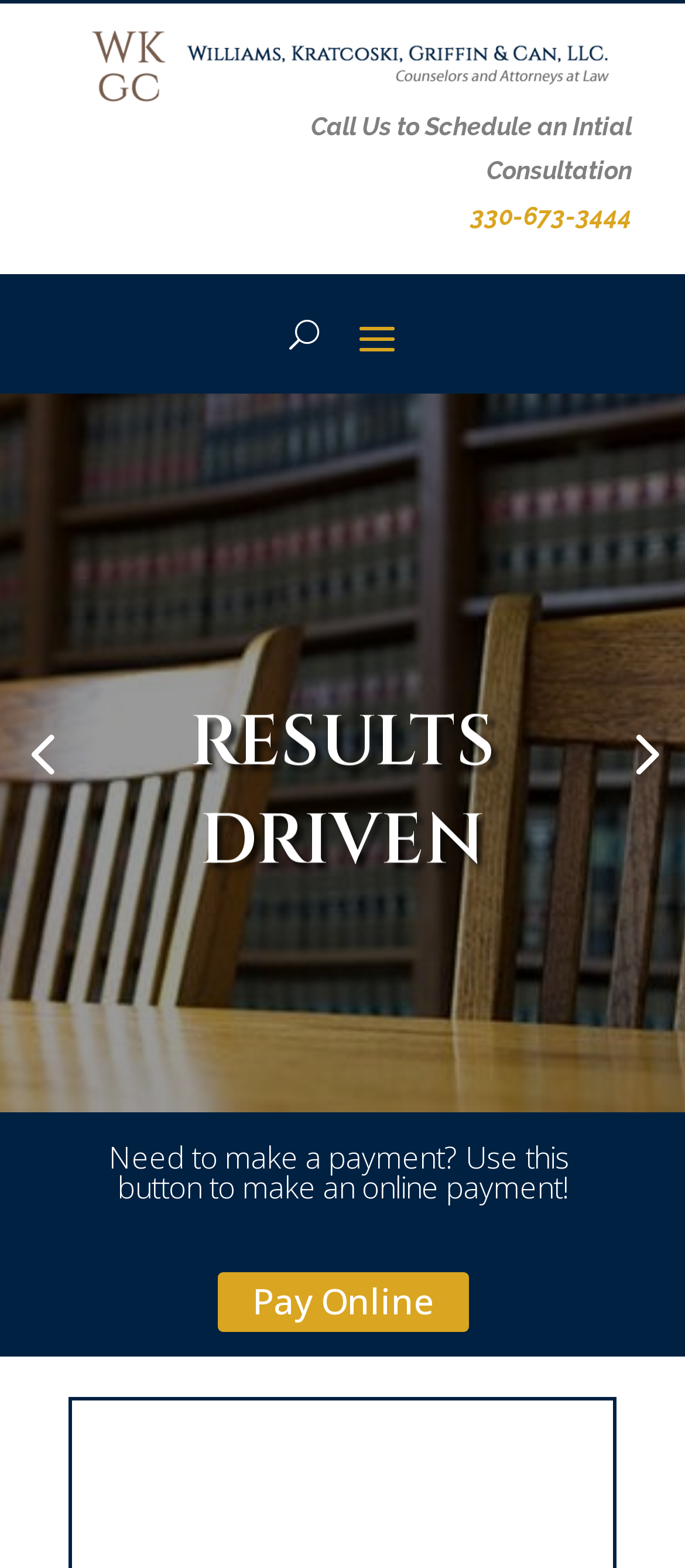Calculate the bounding box coordinates of the UI element given the description: "Previous".

[0.0, 0.453, 0.123, 0.507]